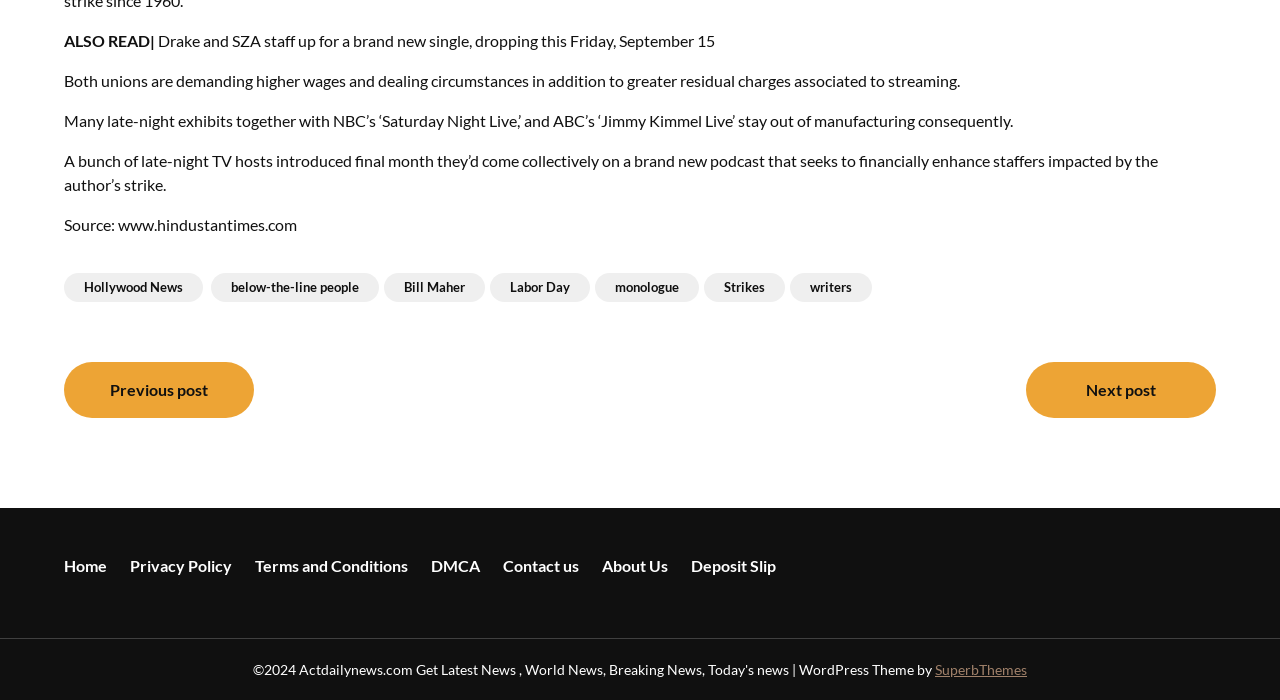What is the theme of the website?
Use the information from the screenshot to give a comprehensive response to the question.

The theme of the website is a WordPress theme created by SuperbThemes, as indicated by the StaticText element with ID 65 and the link element with ID 66 at the bottom of the page.